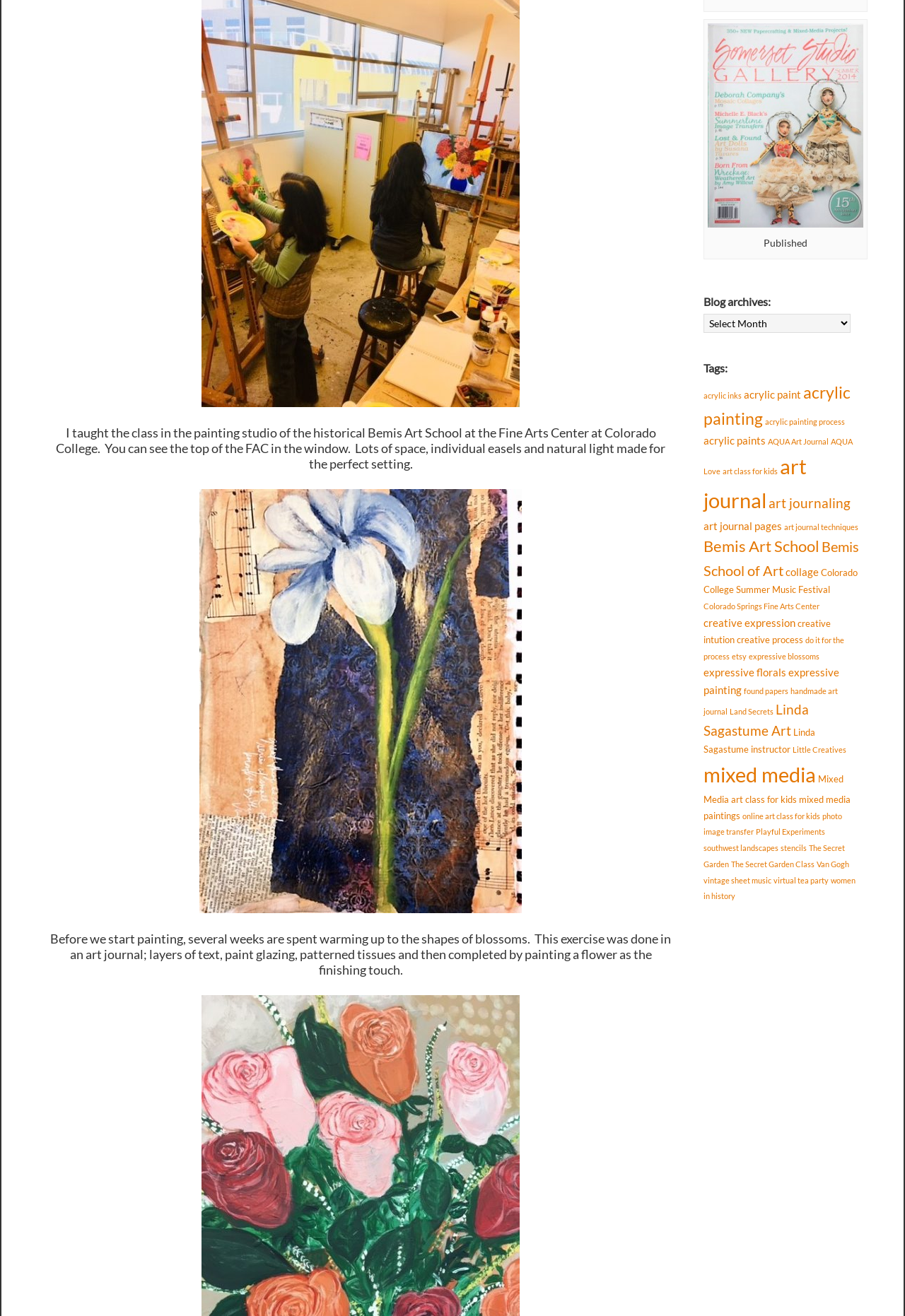Based on the provided description, "https://hookupdates.net/escort/fullerton/", find the bounding box of the corresponding UI element in the screenshot.

None